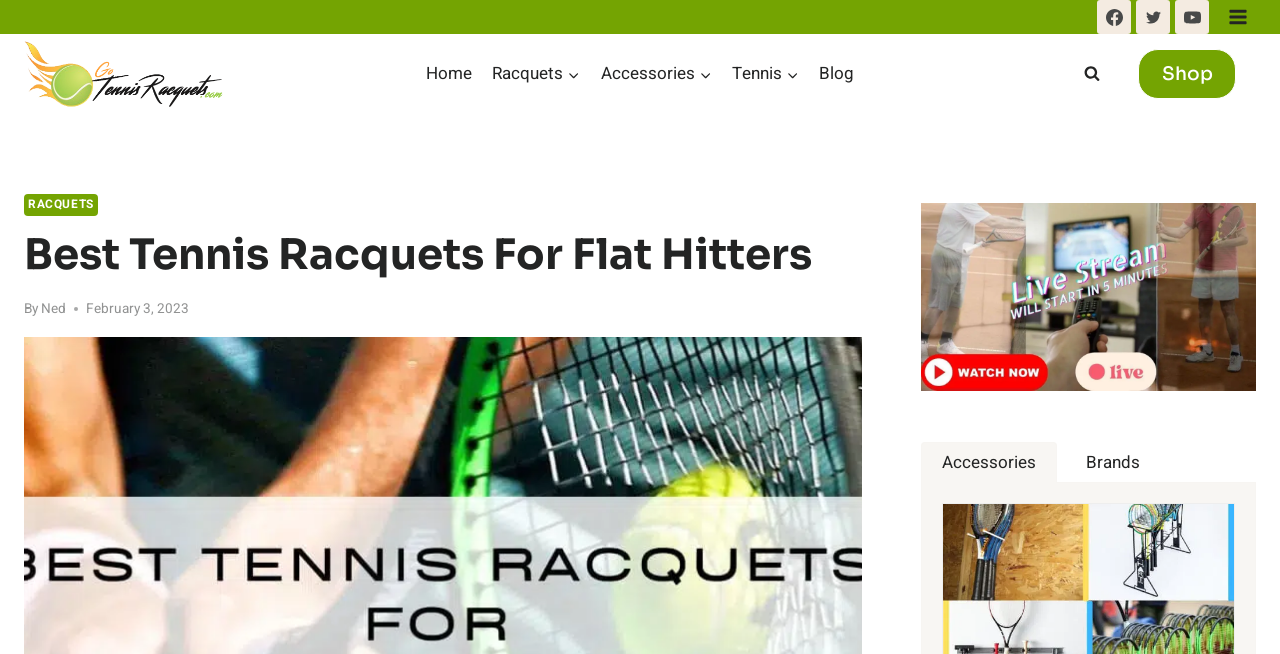Based on the image, give a detailed response to the question: What is the purpose of the 'Toggle Menu' button?

The 'Toggle Menu' button is likely used to expand or collapse a menu, allowing users to access more options or navigate the webpage more easily.